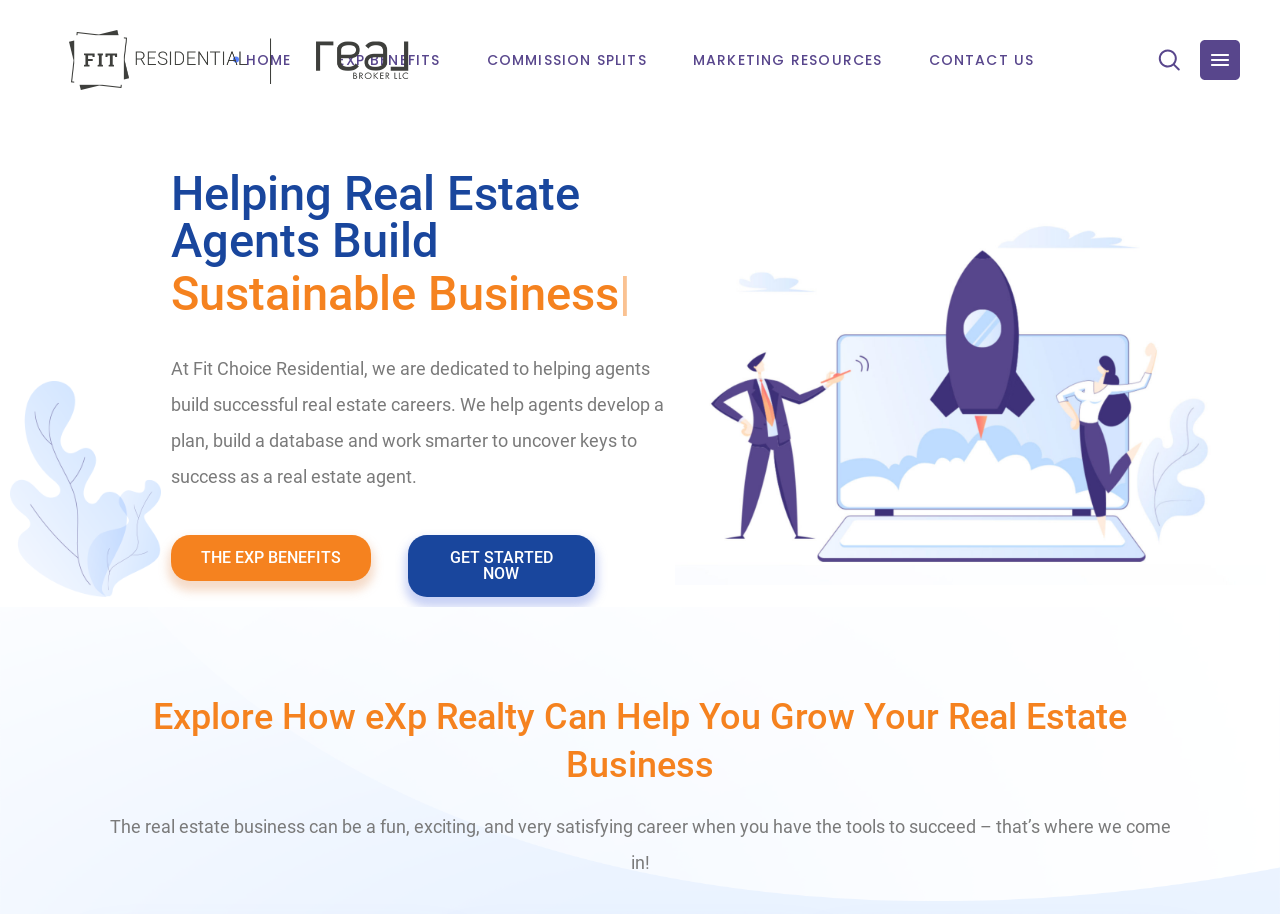Please determine the bounding box coordinates for the element that should be clicked to follow these instructions: "Get started now".

[0.319, 0.586, 0.465, 0.654]